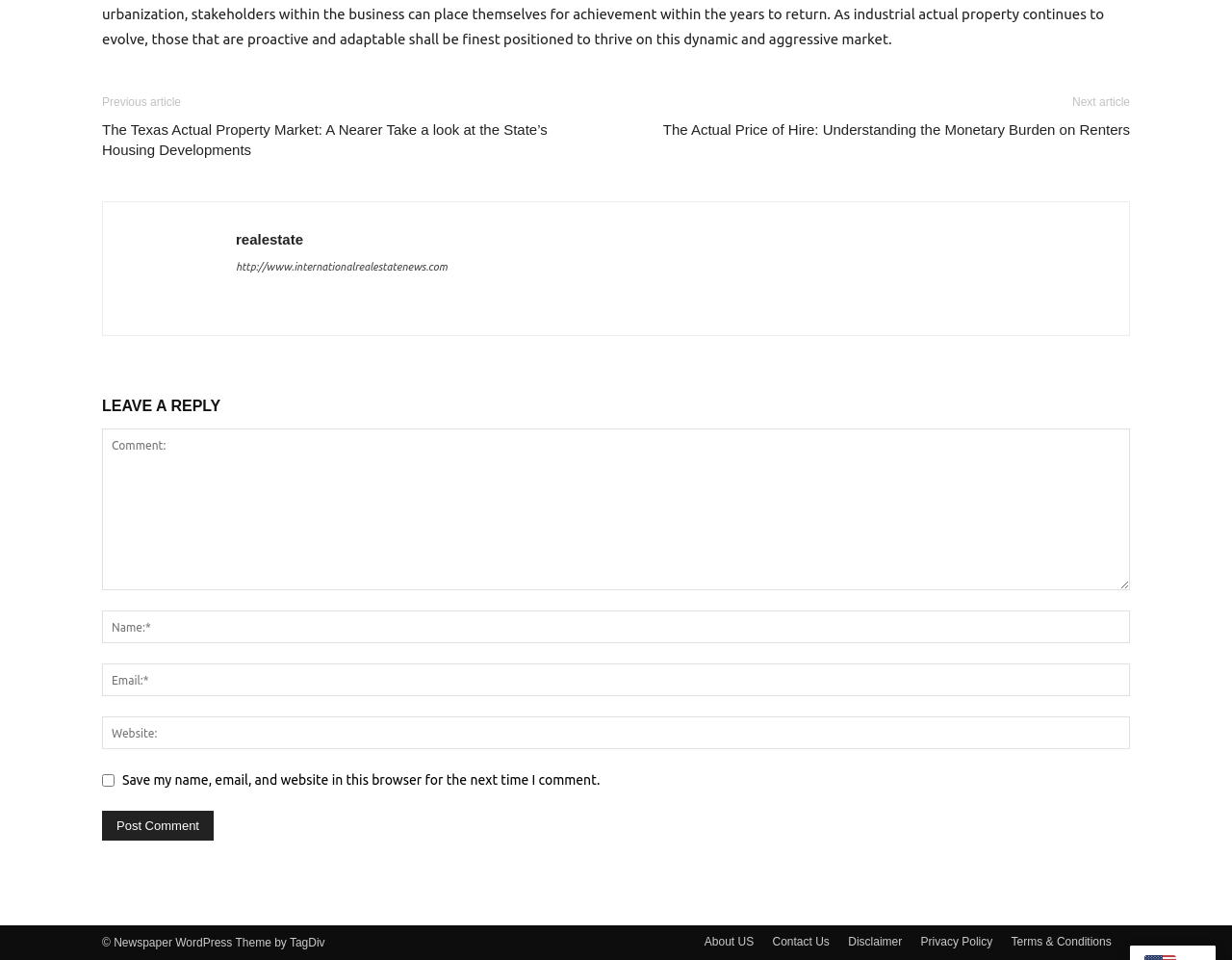Respond with a single word or phrase to the following question: What is the copyright information present at the bottom of the webpage?

Newspaper WordPress Theme by TagDiv